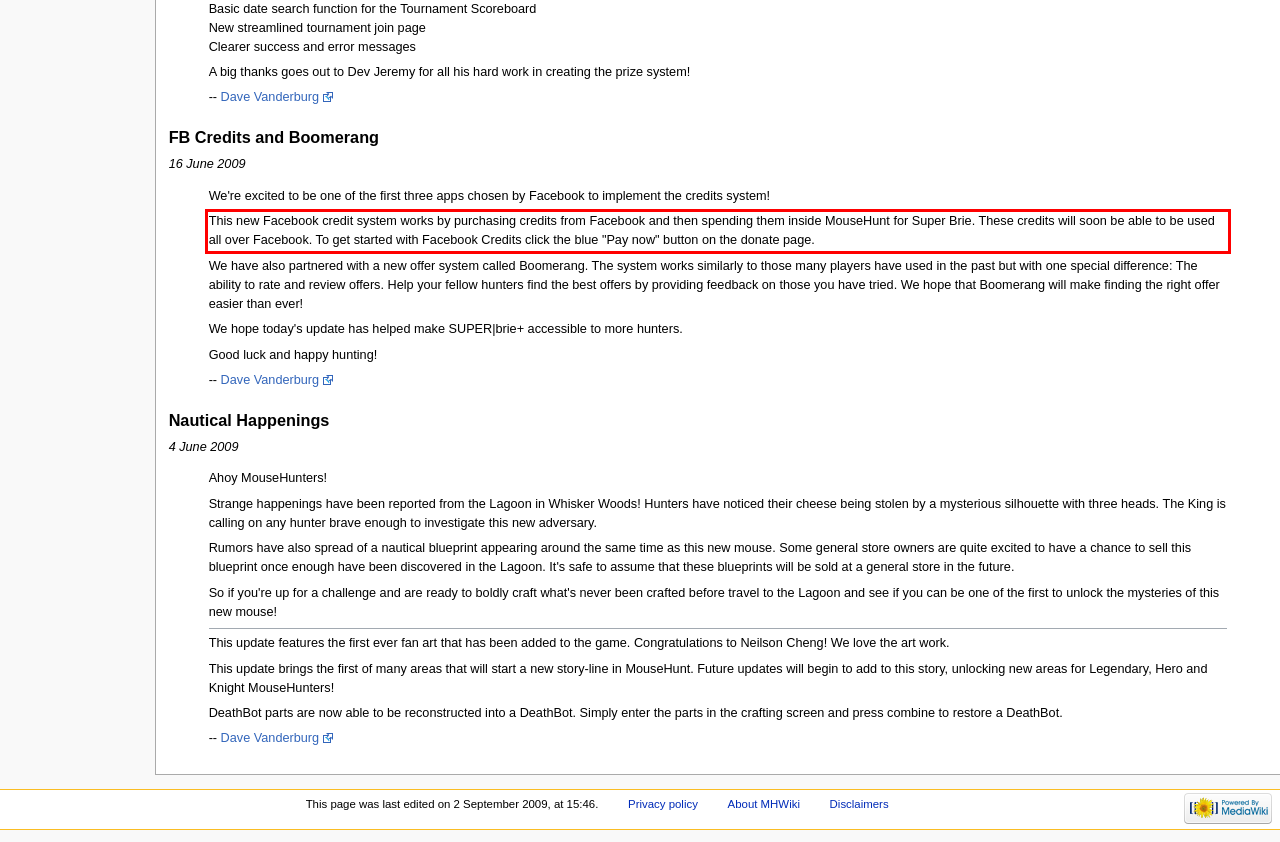Given a webpage screenshot, locate the red bounding box and extract the text content found inside it.

This new Facebook credit system works by purchasing credits from Facebook and then spending them inside MouseHunt for Super Brie. These credits will soon be able to be used all over Facebook. To get started with Facebook Credits click the blue "Pay now" button on the donate page.